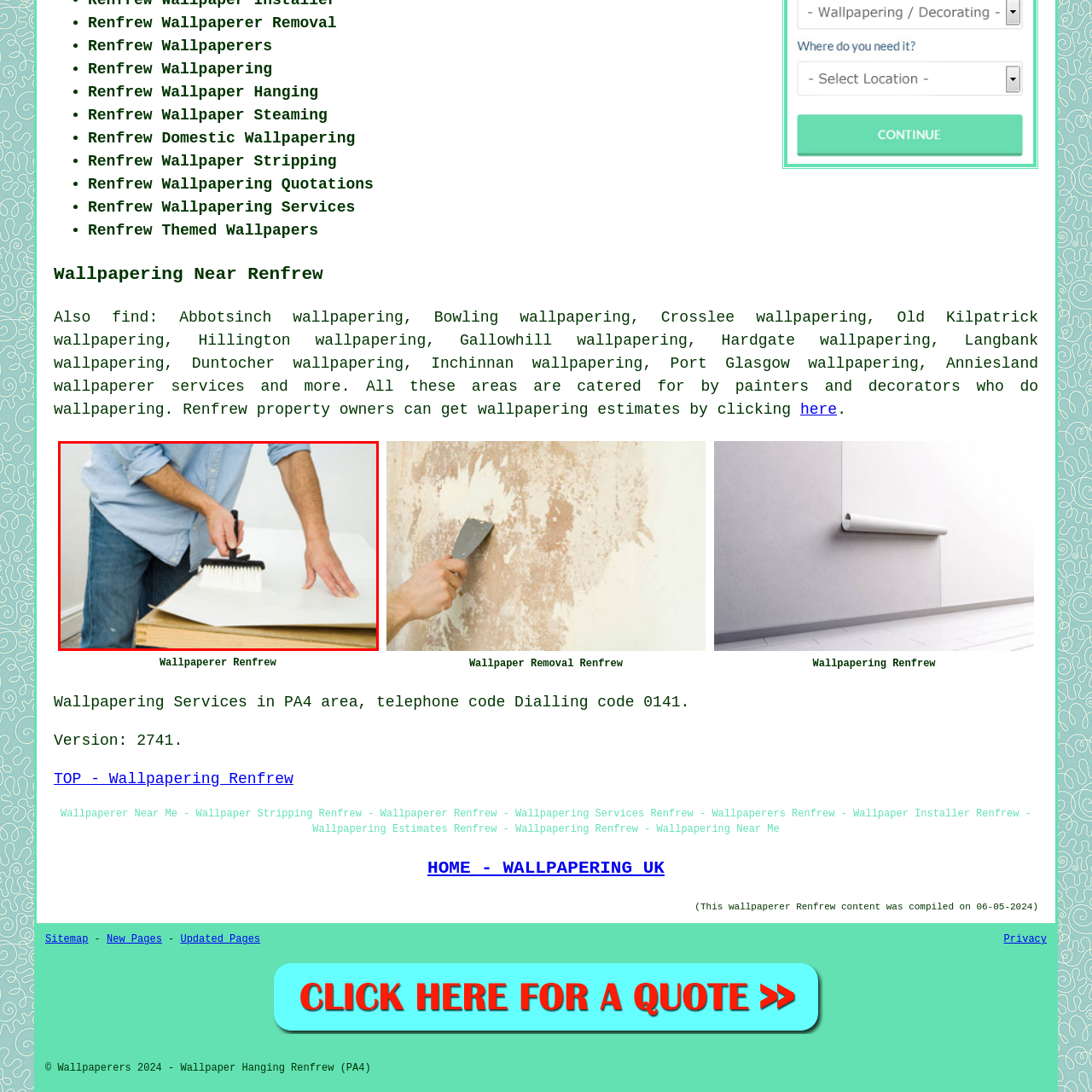Pay attention to the section outlined in red, What is one of the services offered by wallpaperers in Renfrew, Scotland? 
Reply with a single word or phrase.

wallpaper stripping